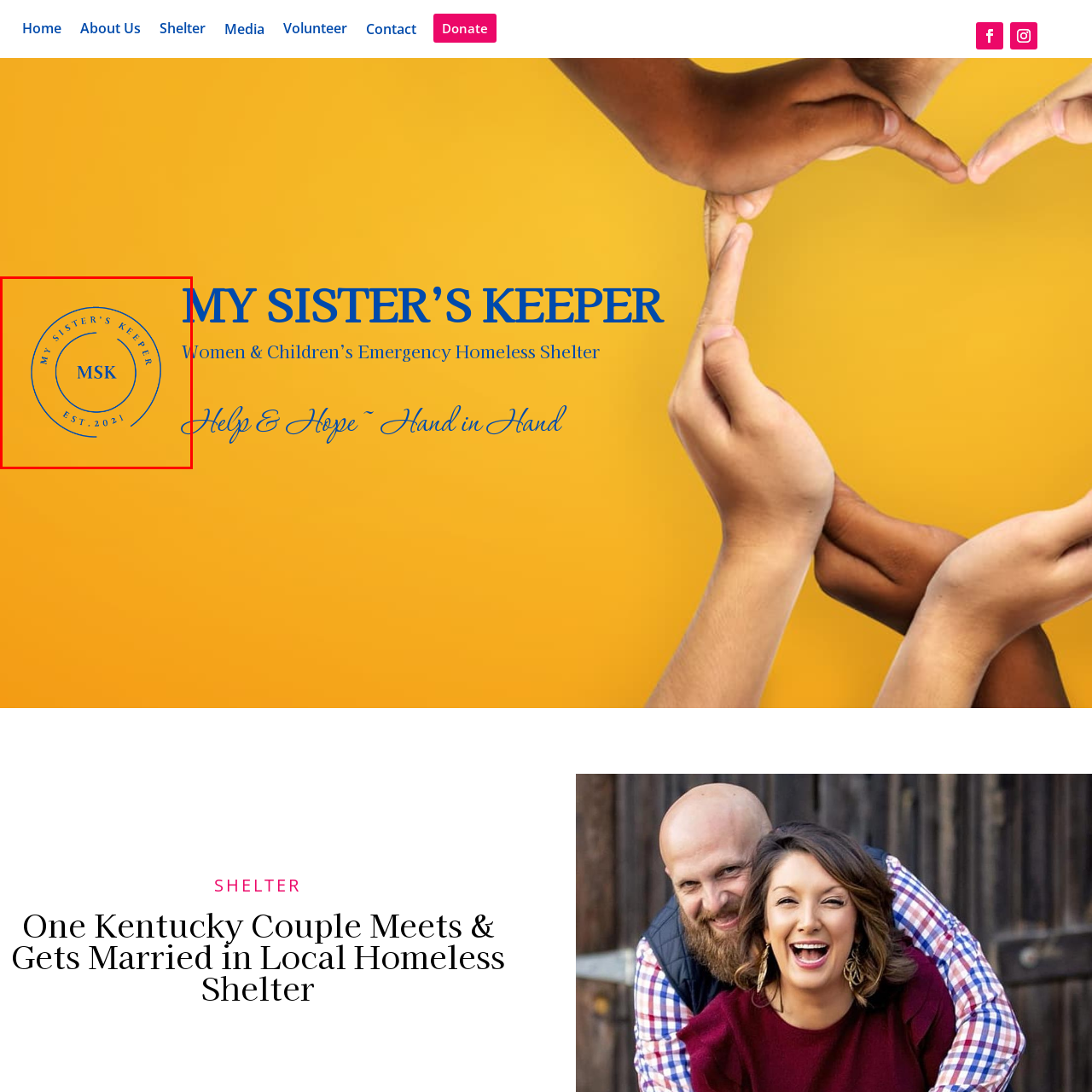Offer a thorough and descriptive summary of the image captured in the red bounding box.

The image features a vibrant orange and blue design showcasing the logo for "My Sister’s Keeper," a women and children's emergency homeless shelter established in 2021. The logo is circular, prominently displaying the initials "MSK" at its center. Surrounding the initials, the text "MY SISTER'S KEEPER" encircles the logo, emphasizing community support and empowerment. This emblem represents the shelter's commitment to providing help and hope to those in need, aligning with its mission of serving vulnerable populations.